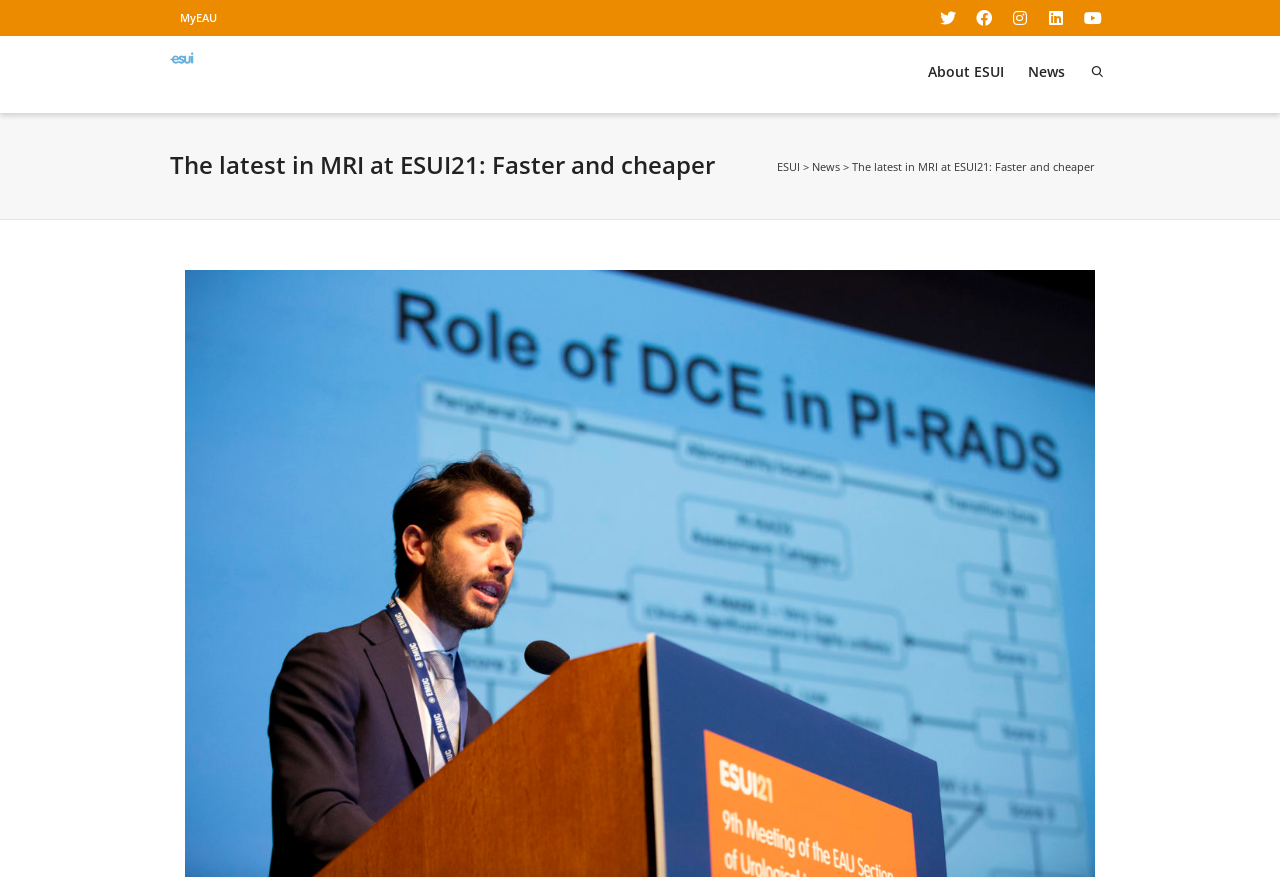Using the provided description name="s" placeholder="Search for something...", find the bounding box coordinates for the UI element. Provide the coordinates in (top-left x, top-left y, bottom-right x, bottom-right y) format, ensuring all values are between 0 and 1.

[0.152, 0.046, 0.739, 0.081]